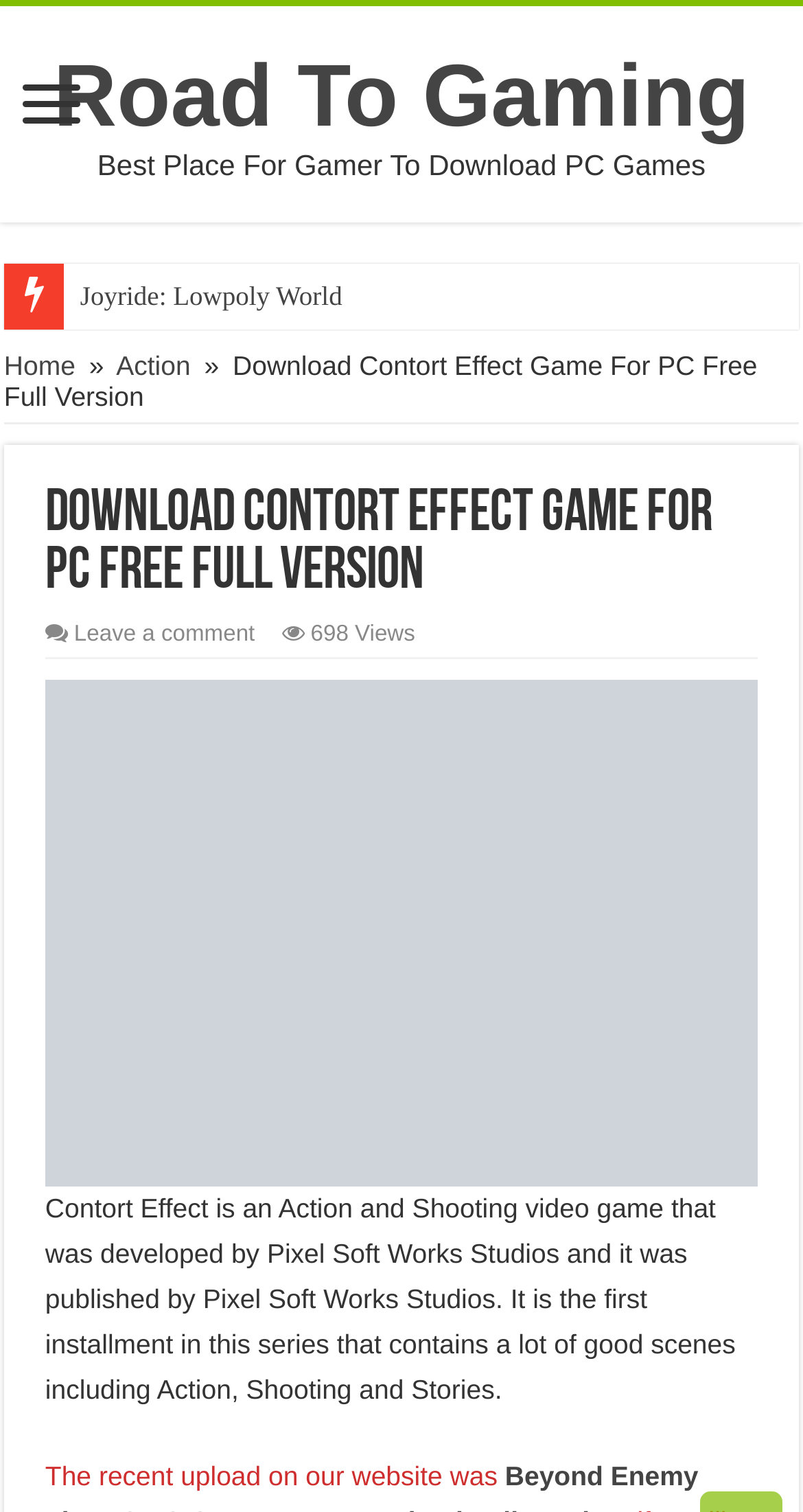Using the element description Joyride: Lowpoly World, predict the bounding box coordinates for the UI element. Provide the coordinates in (top-left x, top-left y, bottom-right x, bottom-right y) format with values ranging from 0 to 1.

[0.079, 0.174, 0.468, 0.218]